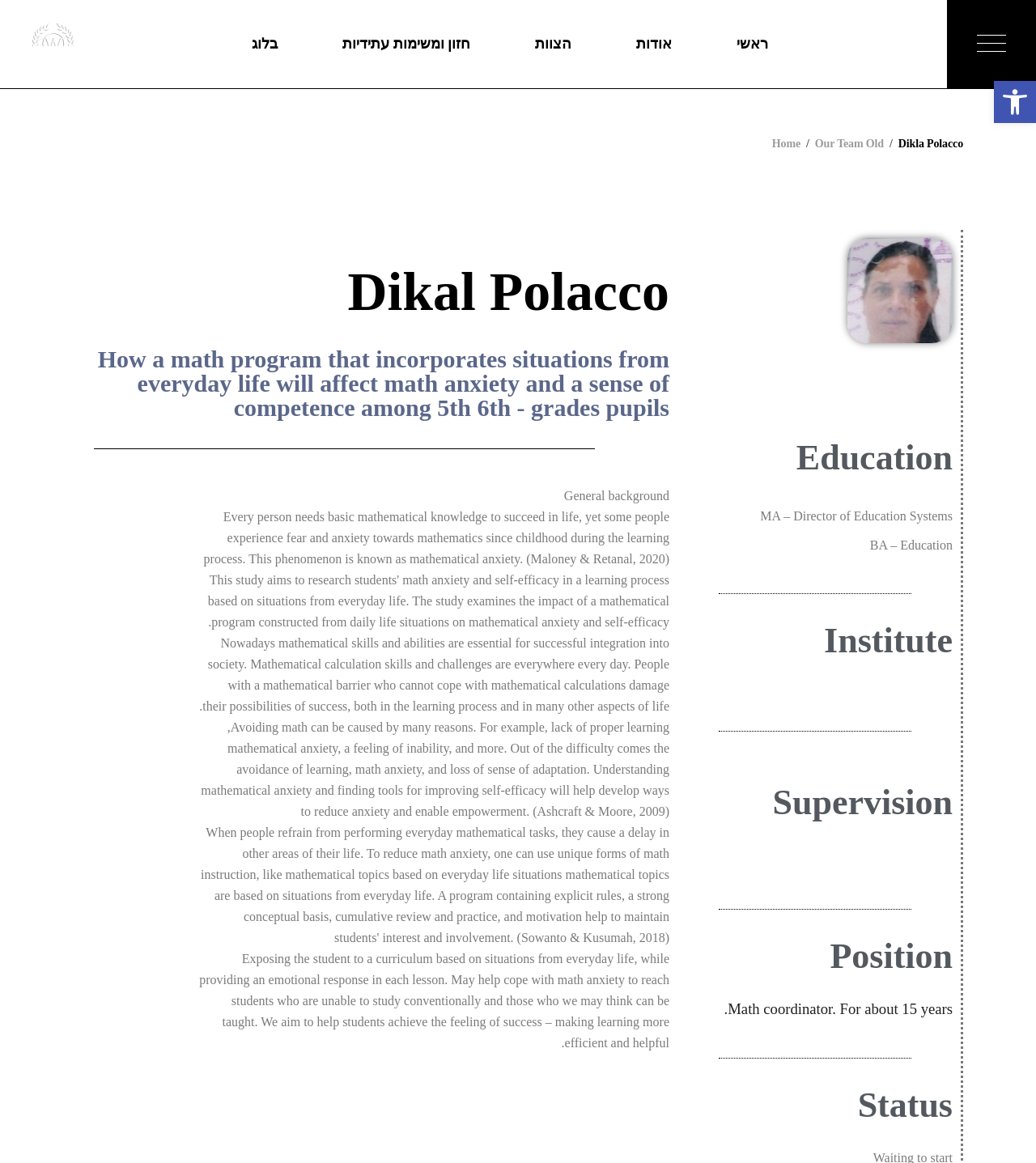Answer this question using a single word or a brief phrase:
What is the target audience of the math program mentioned on this webpage?

5th and 6th-grade pupils